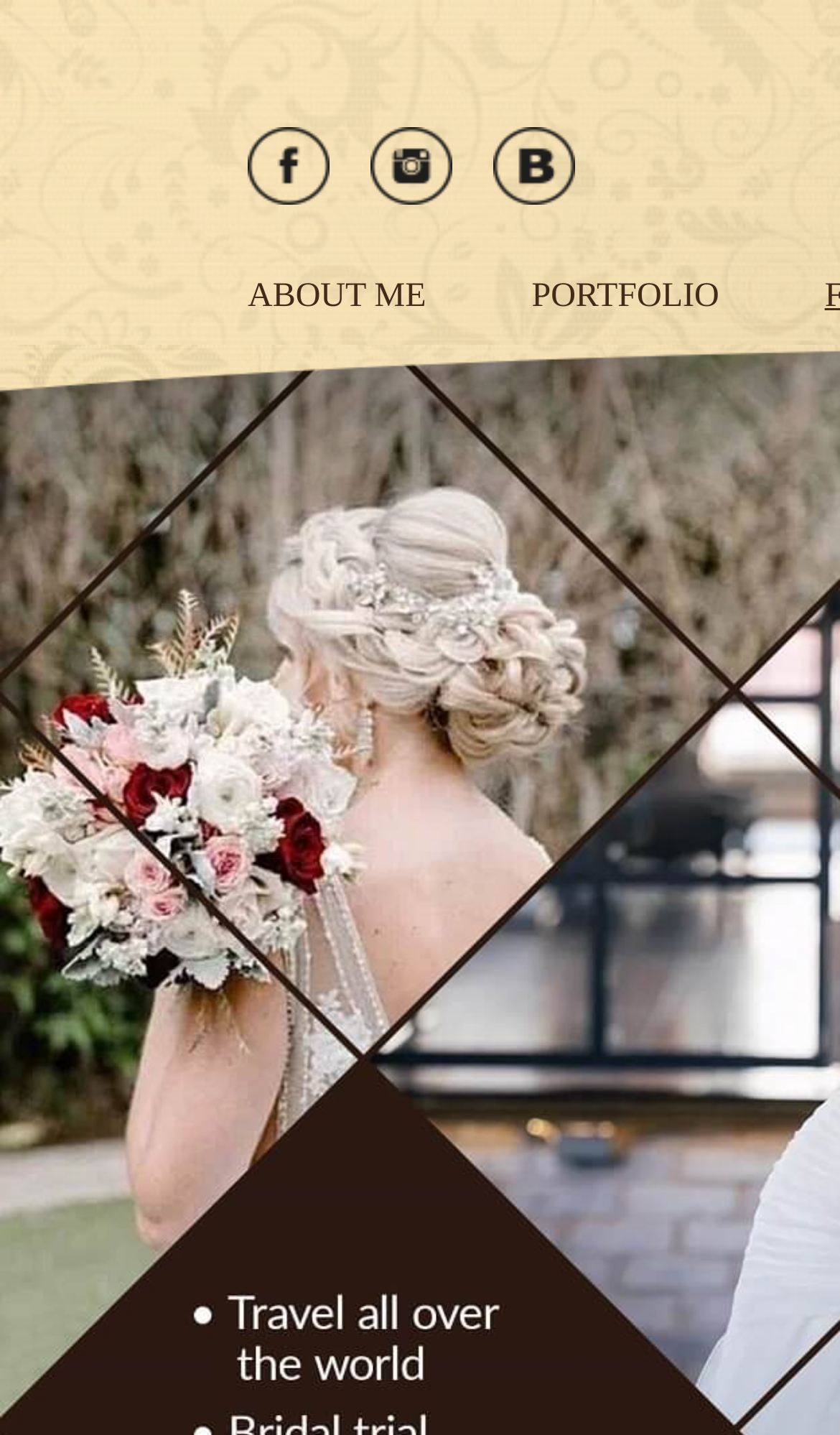Using the description "Portfolio", predict the bounding box of the relevant HTML element.

[0.633, 0.194, 0.856, 0.219]